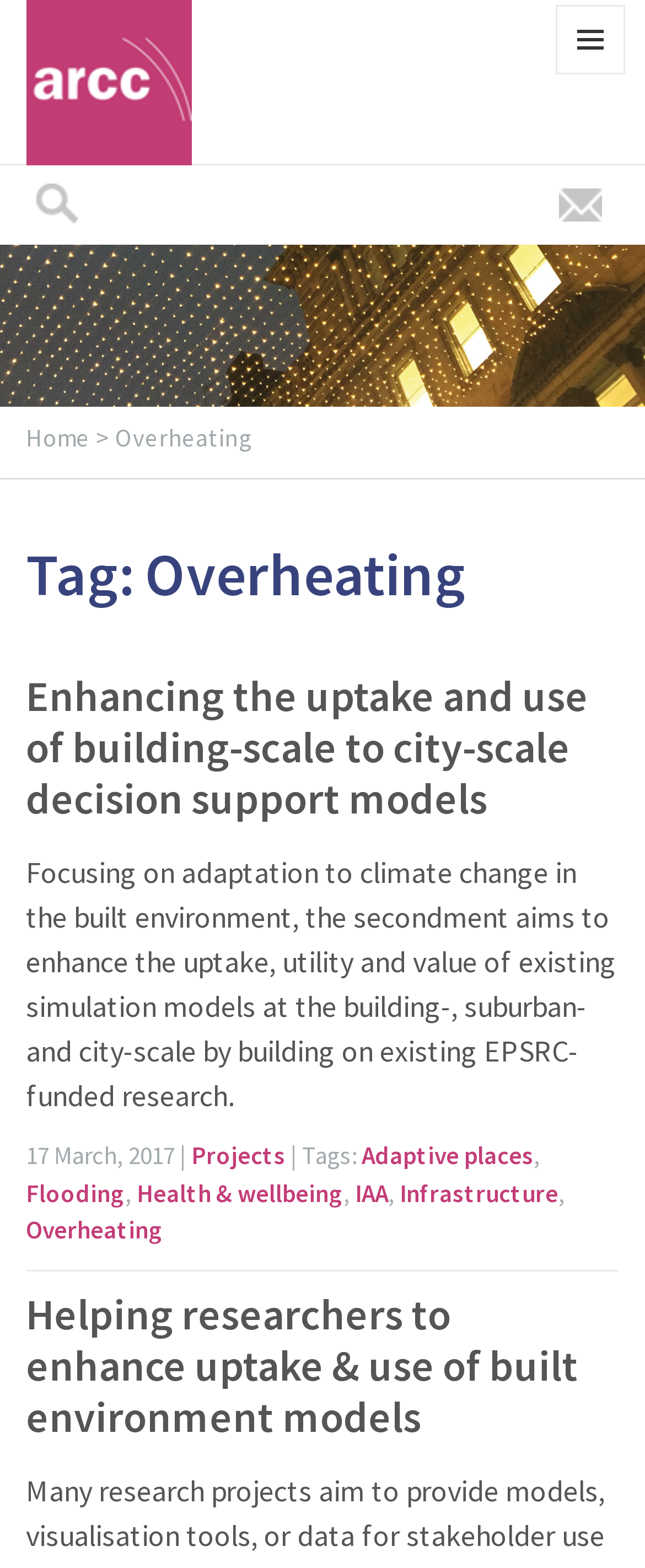What is the logo on the top left?
Using the visual information, respond with a single word or phrase.

ARCC logo